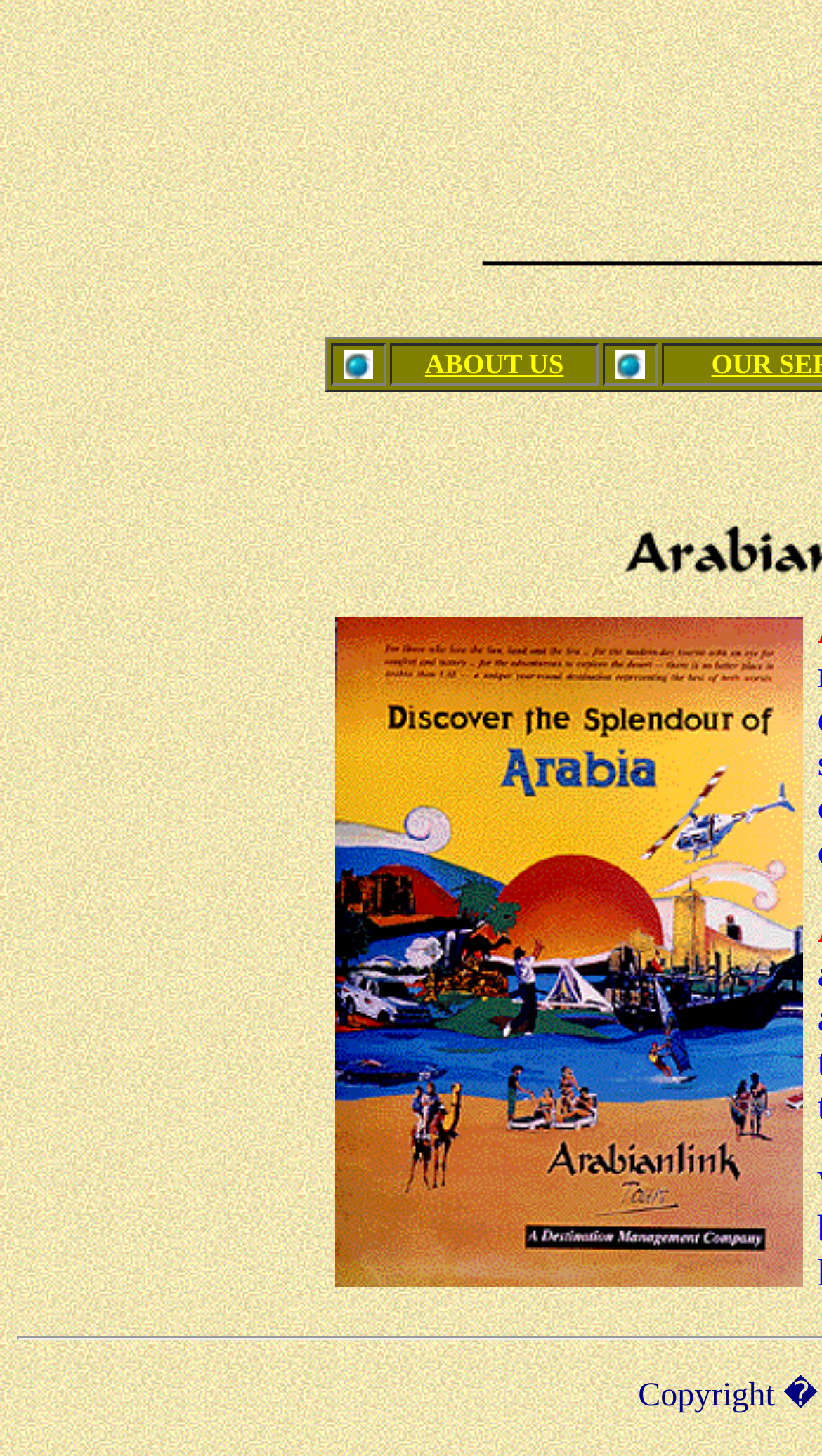How many grid cells are there?
Based on the image, answer the question with a single word or brief phrase.

3